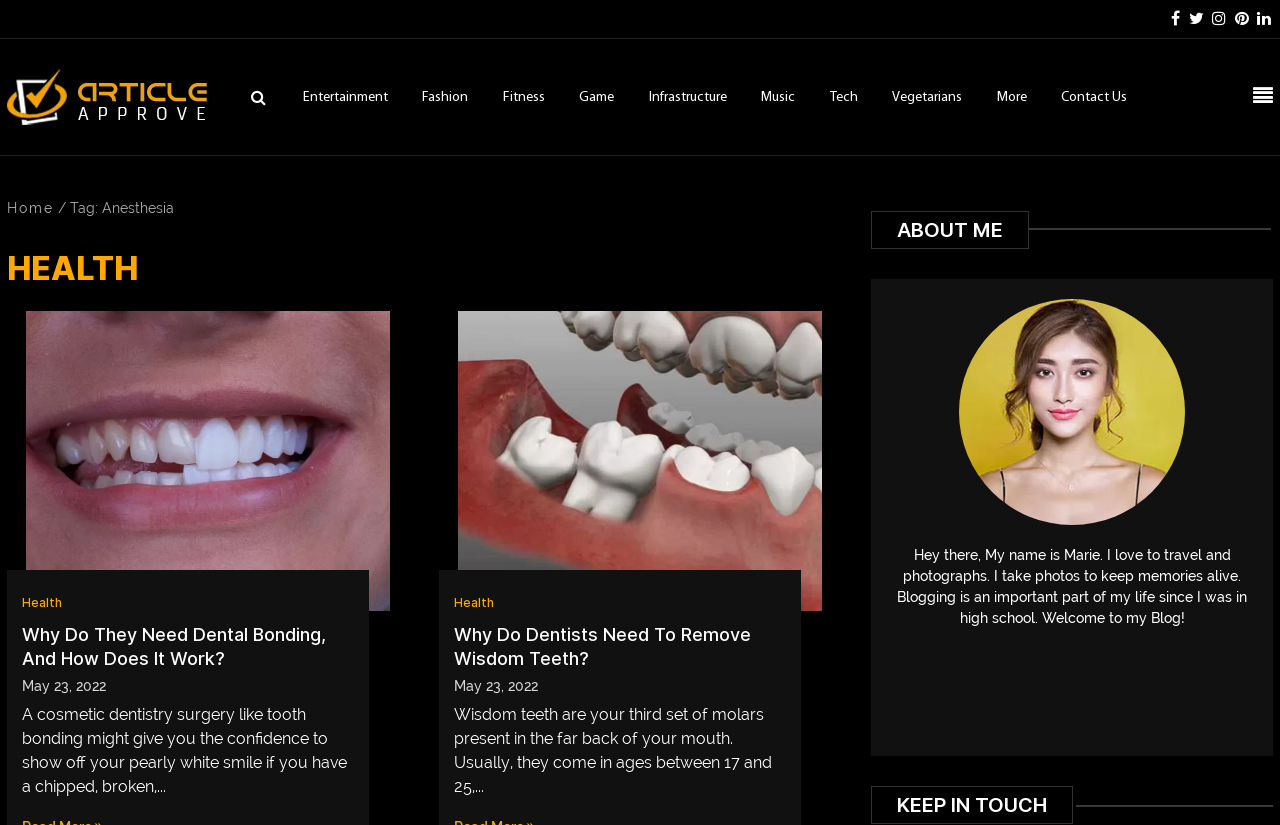Indicate the bounding box coordinates of the element that needs to be clicked to satisfy the following instruction: "click on the Entertainment link". The coordinates should be four float numbers between 0 and 1, i.e., [left, top, right, bottom].

[0.237, 0.109, 0.303, 0.127]